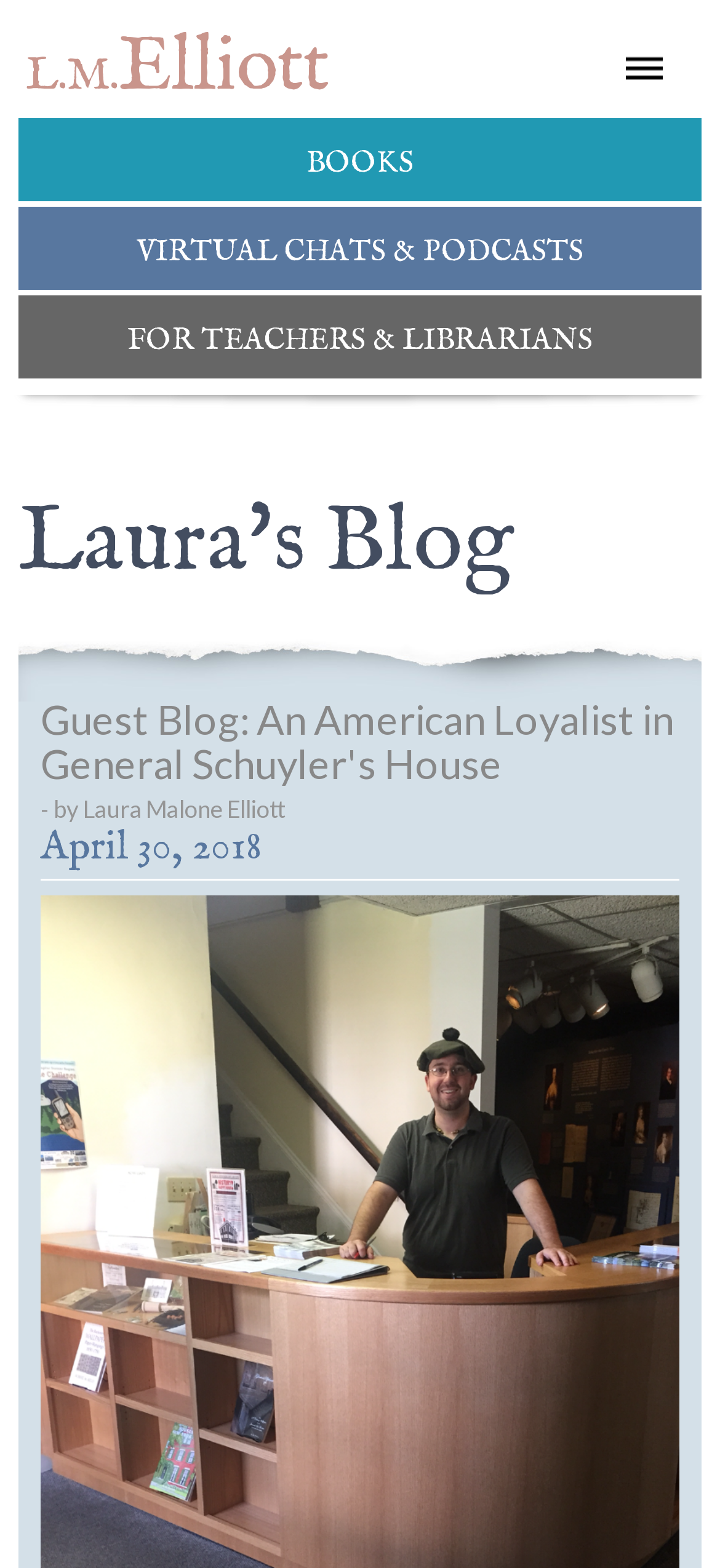Refer to the image and answer the question with as much detail as possible: What is the purpose of the 'FOR TEACHERS & LIBRARIANS' link?

The purpose of the 'FOR TEACHERS & LIBRARIANS' link can be inferred from its location in the top navigation menu and its text content. It is likely that this link leads to resources or information specifically for teachers and librarians.